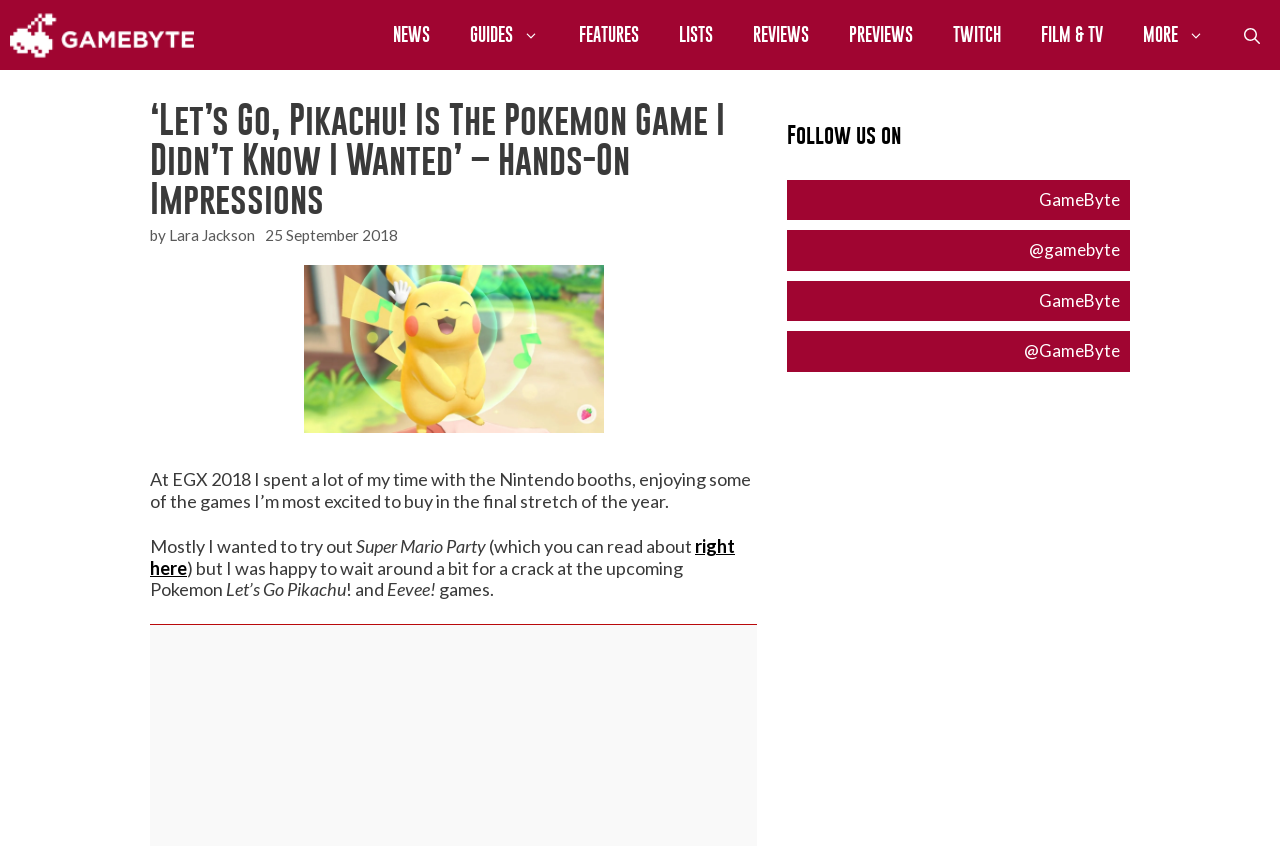Please identify the coordinates of the bounding box that should be clicked to fulfill this instruction: "Click on the GameByte logo".

[0.008, 0.0, 0.152, 0.083]